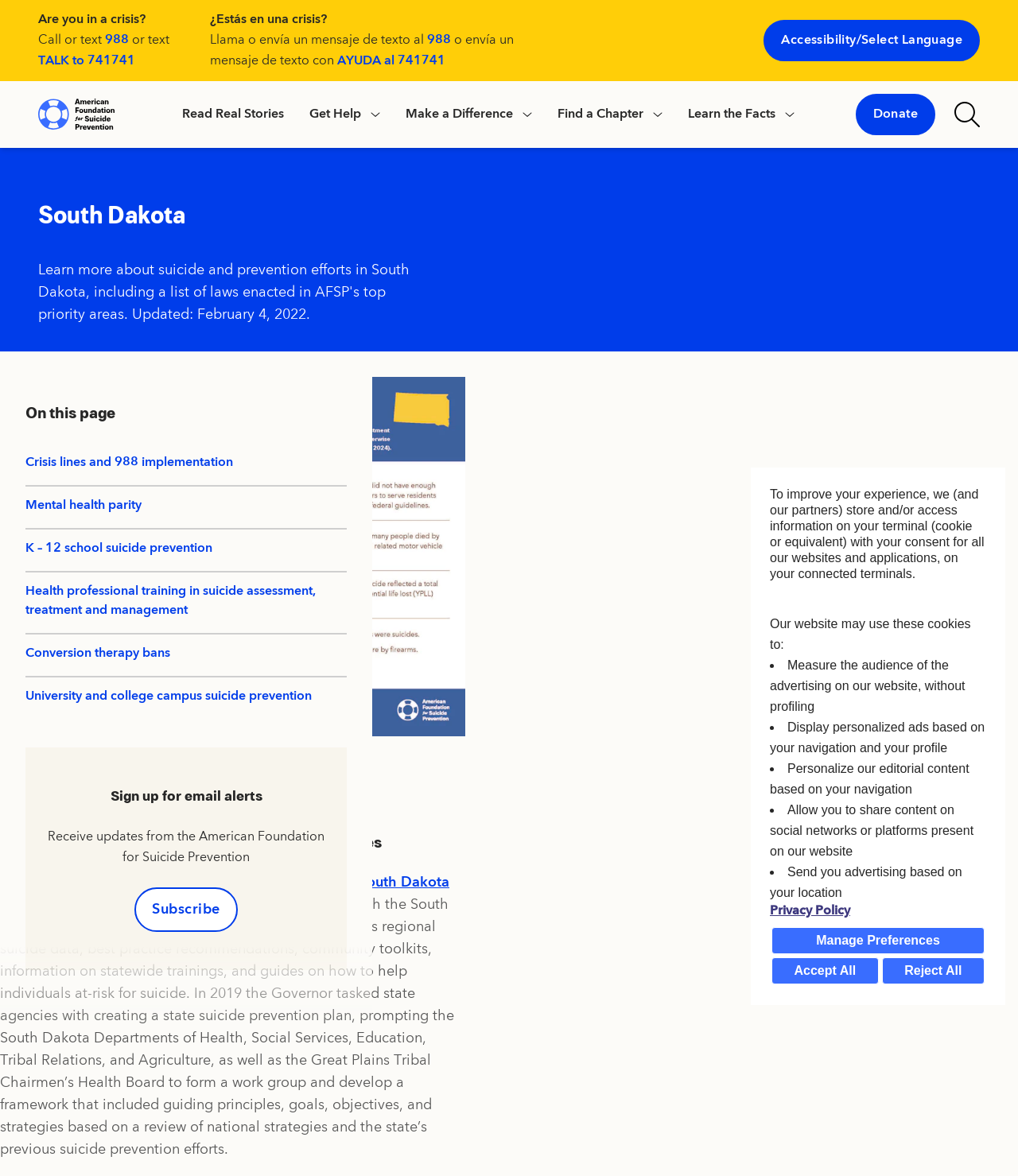Could you highlight the region that needs to be clicked to execute the instruction: "Donate"?

[0.84, 0.08, 0.919, 0.115]